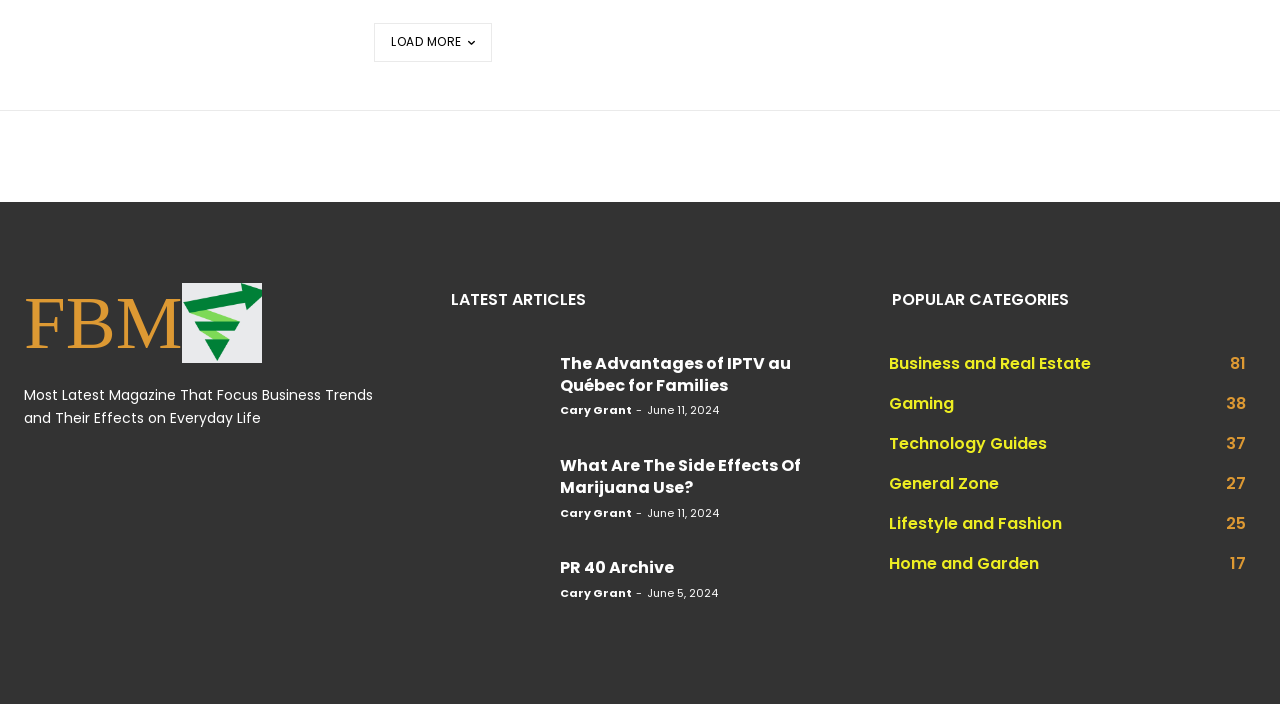Please predict the bounding box coordinates of the element's region where a click is necessary to complete the following instruction: "Click on the 'Industries' link". The coordinates should be represented by four float numbers between 0 and 1, i.e., [left, top, right, bottom].

None